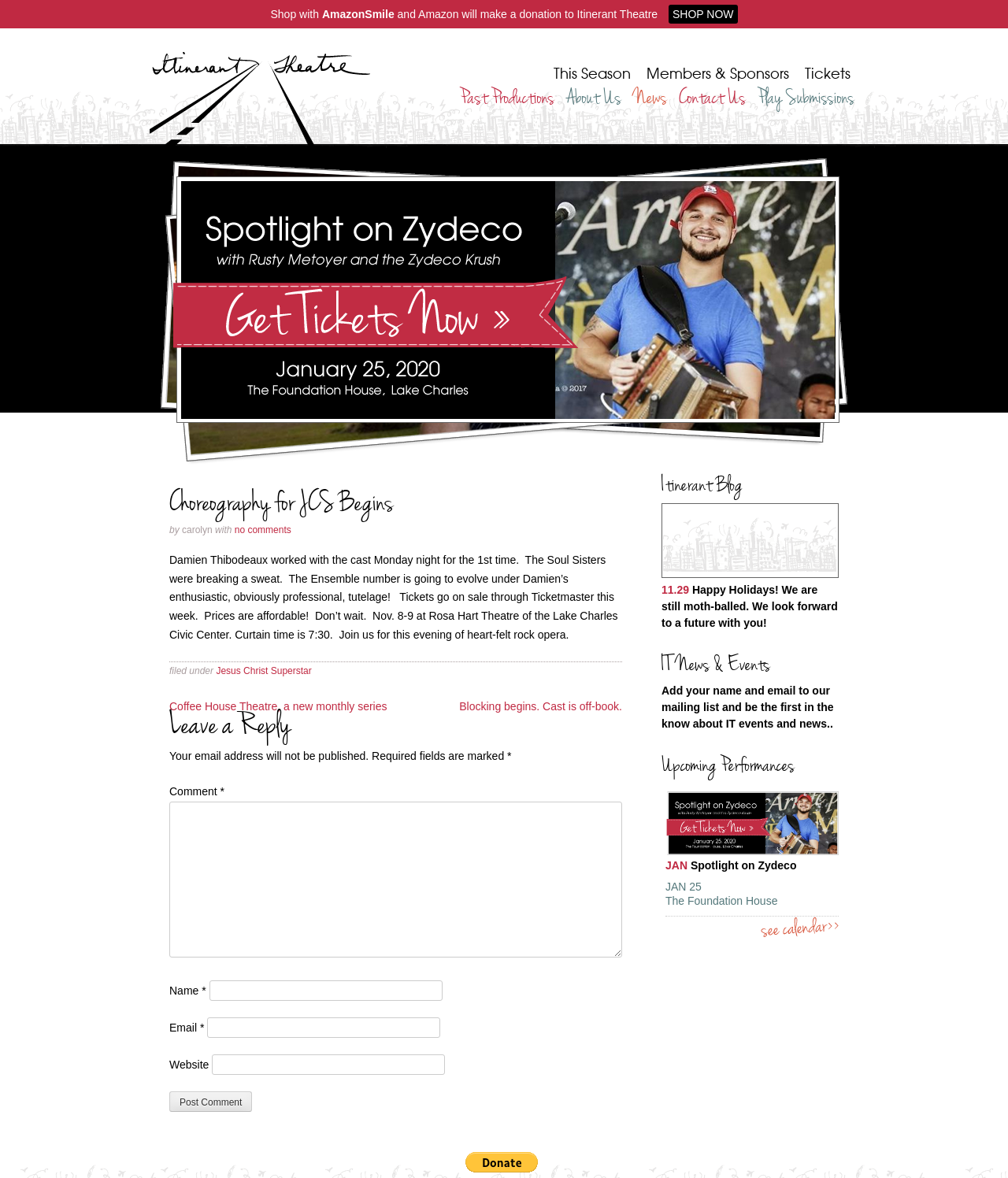Find the bounding box coordinates of the clickable area that will achieve the following instruction: "Shop with AmazonSmile".

[0.663, 0.004, 0.732, 0.02]